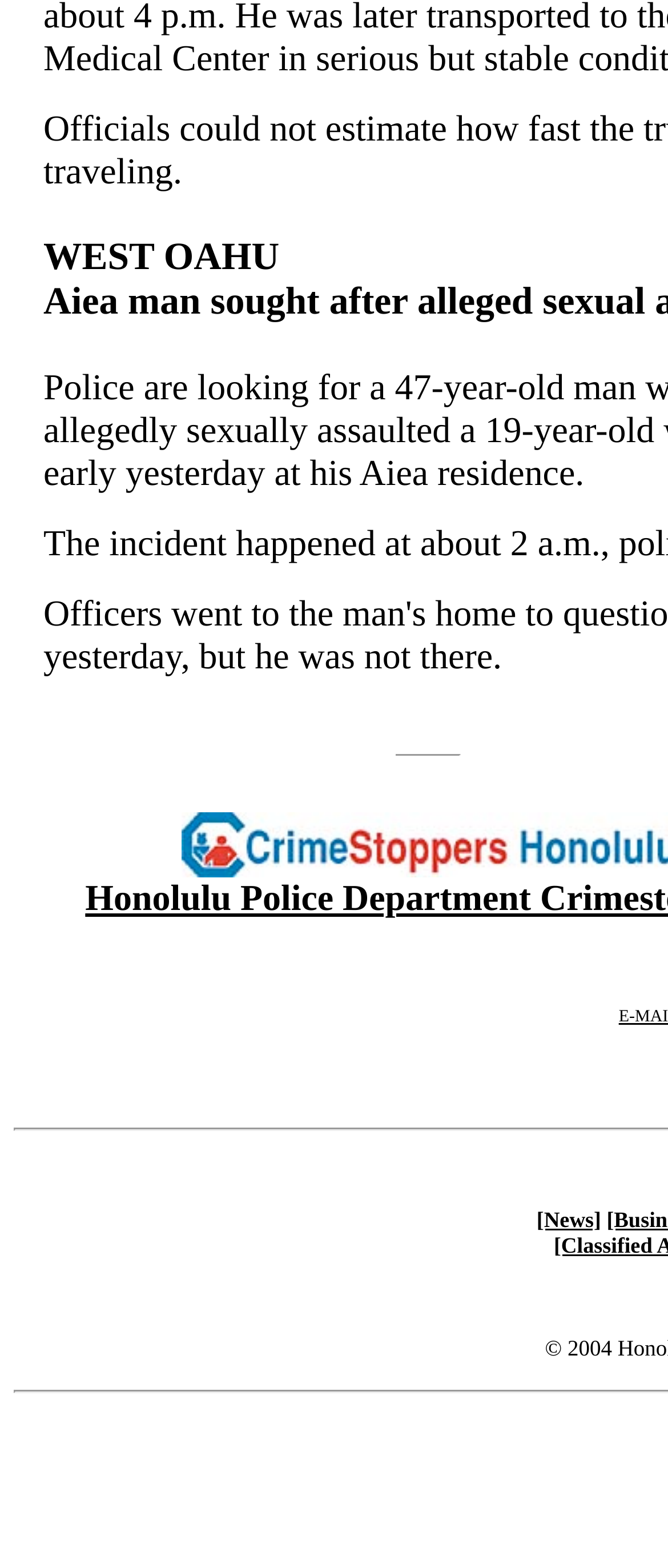Based on the element description [News], identify the bounding box of the UI element in the given webpage screenshot. The coordinates should be in the format (top-left x, top-left y, bottom-right x, bottom-right y) and must be between 0 and 1.

[0.803, 0.77, 0.9, 0.785]